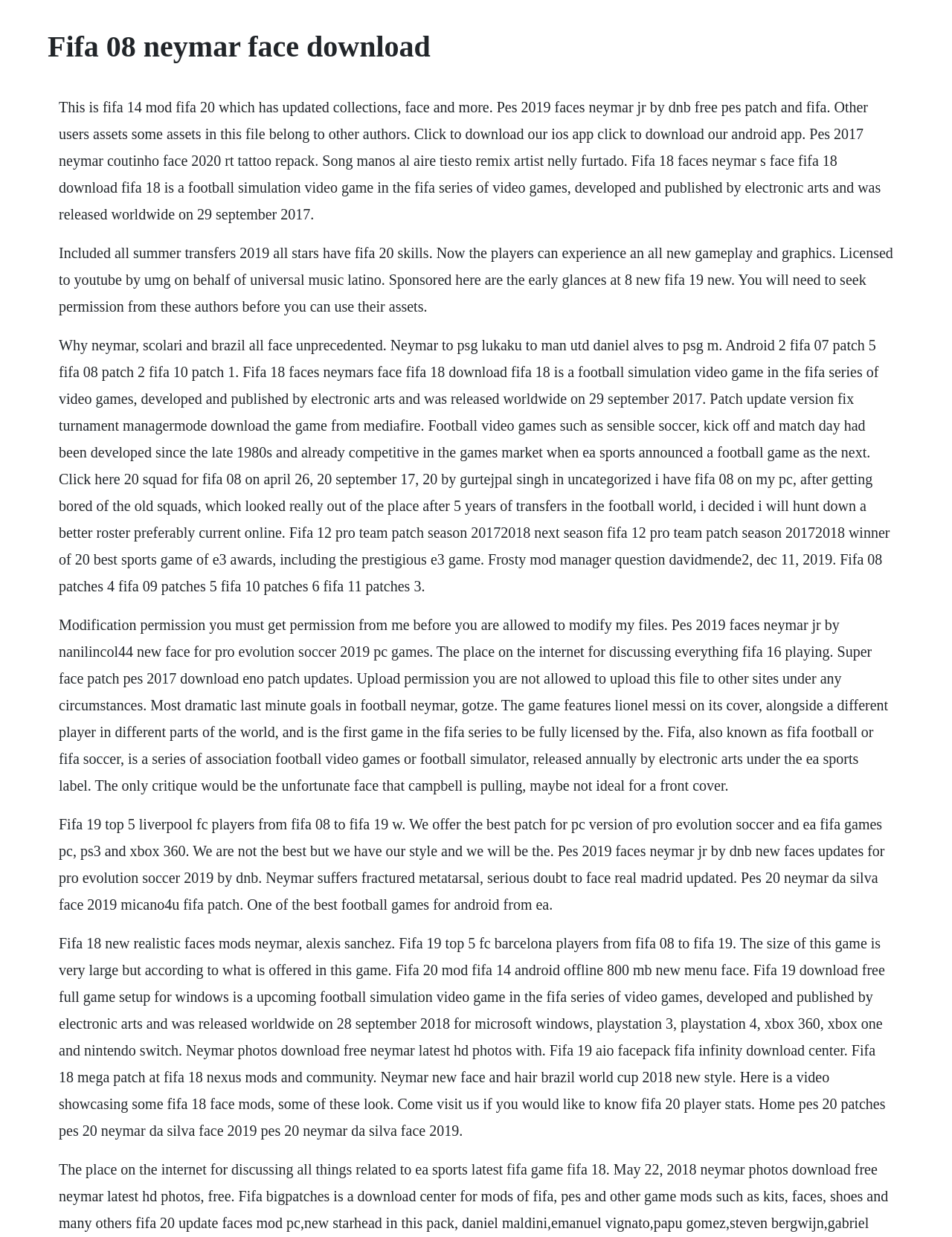What type of files are mentioned on this webpage?
Utilize the information in the image to give a detailed answer to the question.

After analyzing the webpage content, I found that the webpage mentions various types of files, including patch files, face updates, and game files, specifically for Fifa and Pro Evolution Soccer games.